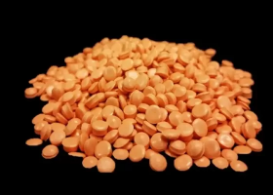Give a detailed account of the visual content in the image.

This image showcases a vibrant mound of durable ASA compound granules, characterized by their distinct orange hue and smooth, rounded shape. These granules are customized for co-extrusion applications, often used in the production of PVC profiles, enhancing their durability and color. The imagery highlights the texture and uniformity of the granules, emphasizing their quality and suitability for various industrial uses. The black background serves to accentuate the bright color of the granules, drawing attention to their potential in manufacturing processes.